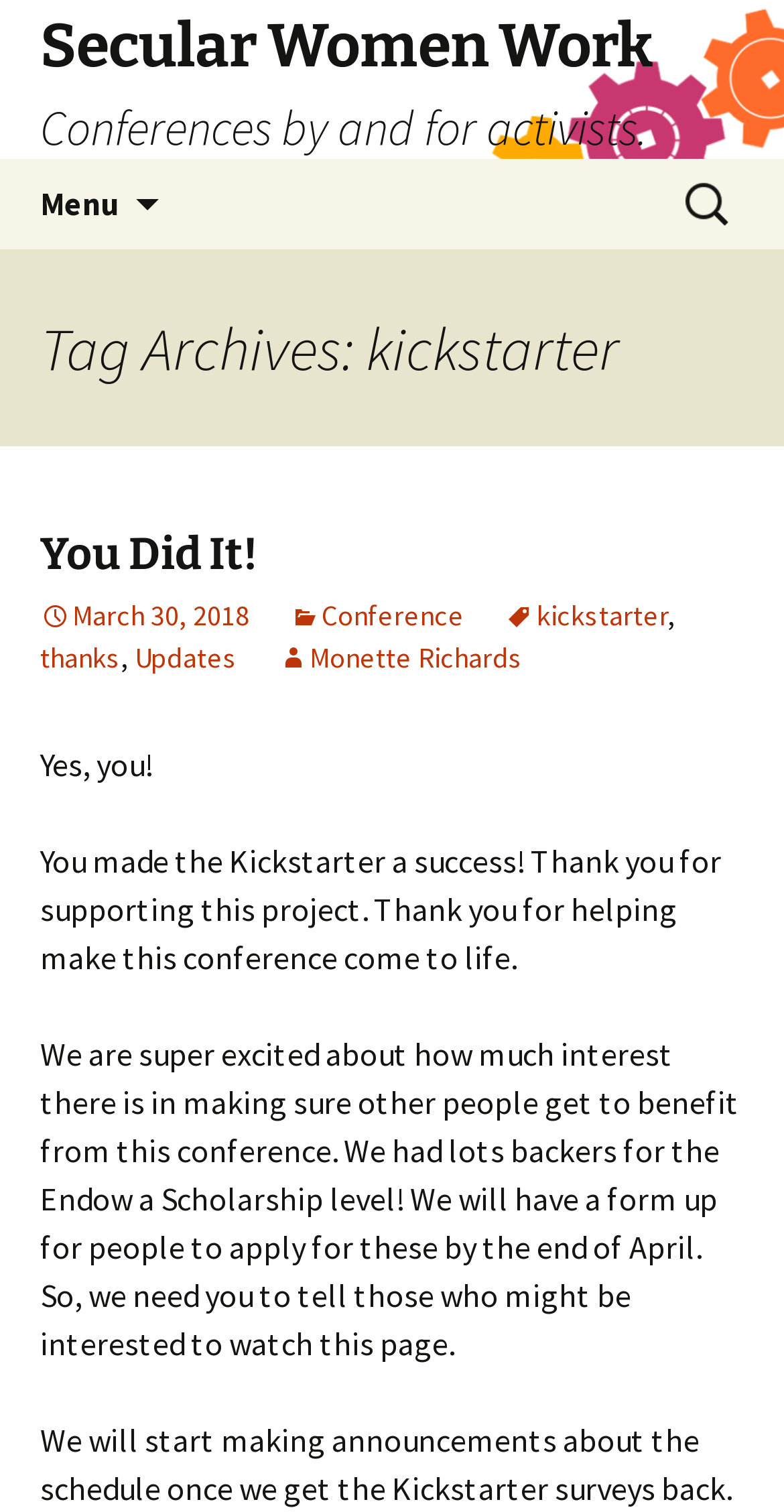Answer the question using only a single word or phrase: 
What is the name of the conference?

Secular Women Work